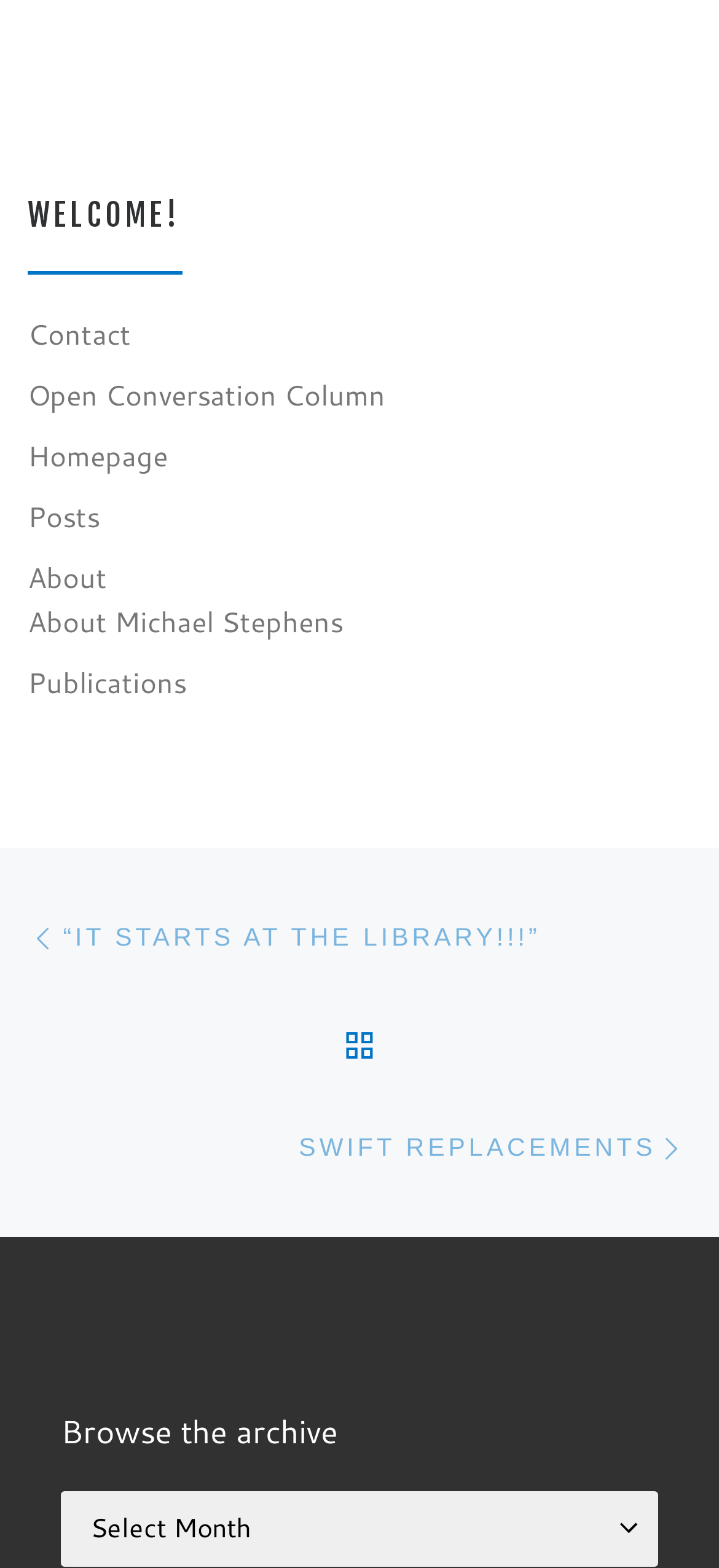Please determine the bounding box coordinates of the element's region to click for the following instruction: "View previous post".

[0.038, 0.564, 0.752, 0.631]